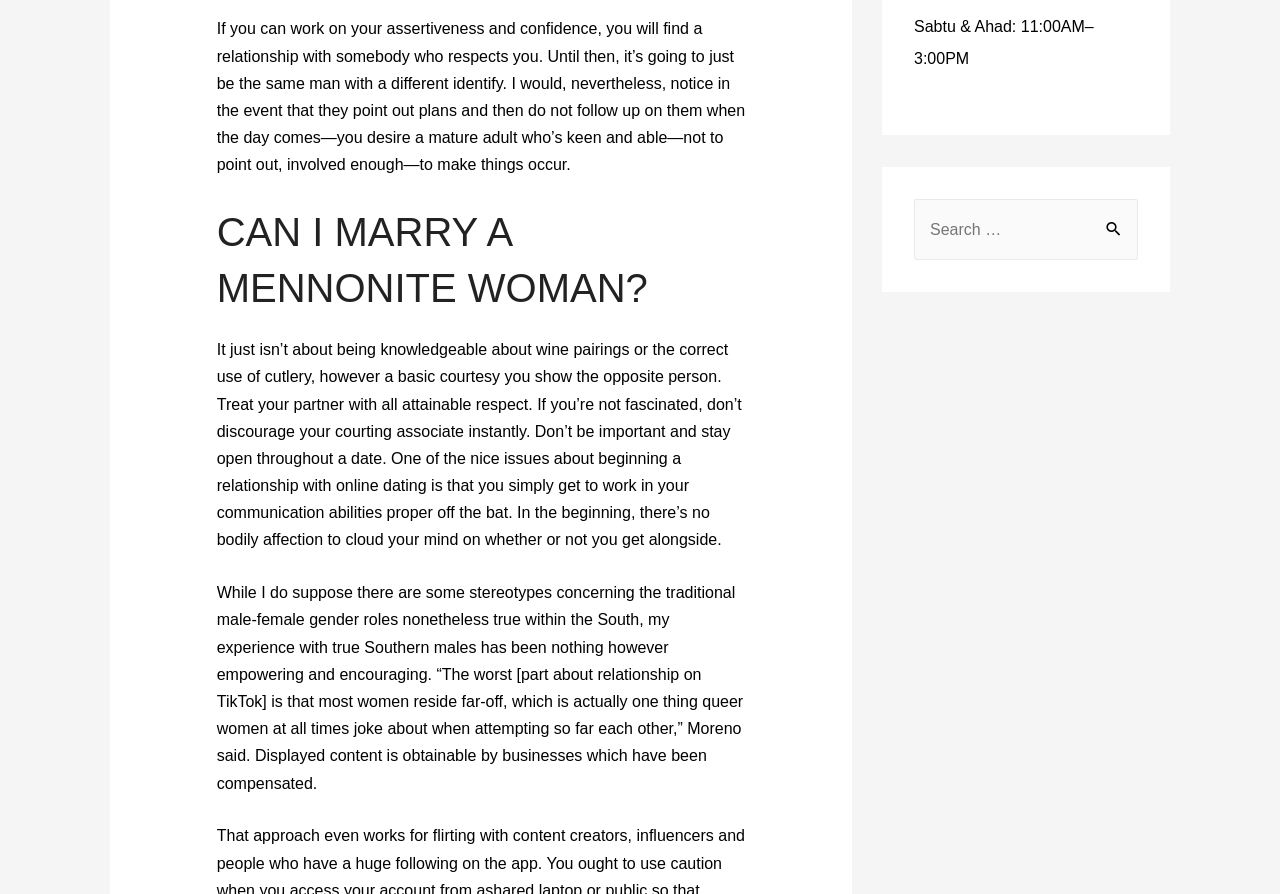For the given element description parent_node: Search for: value="Search", determine the bounding box coordinates of the UI element. The coordinates should follow the format (top-left x, top-left y, bottom-right x, bottom-right y) and be within the range of 0 to 1.

[0.854, 0.222, 0.889, 0.269]